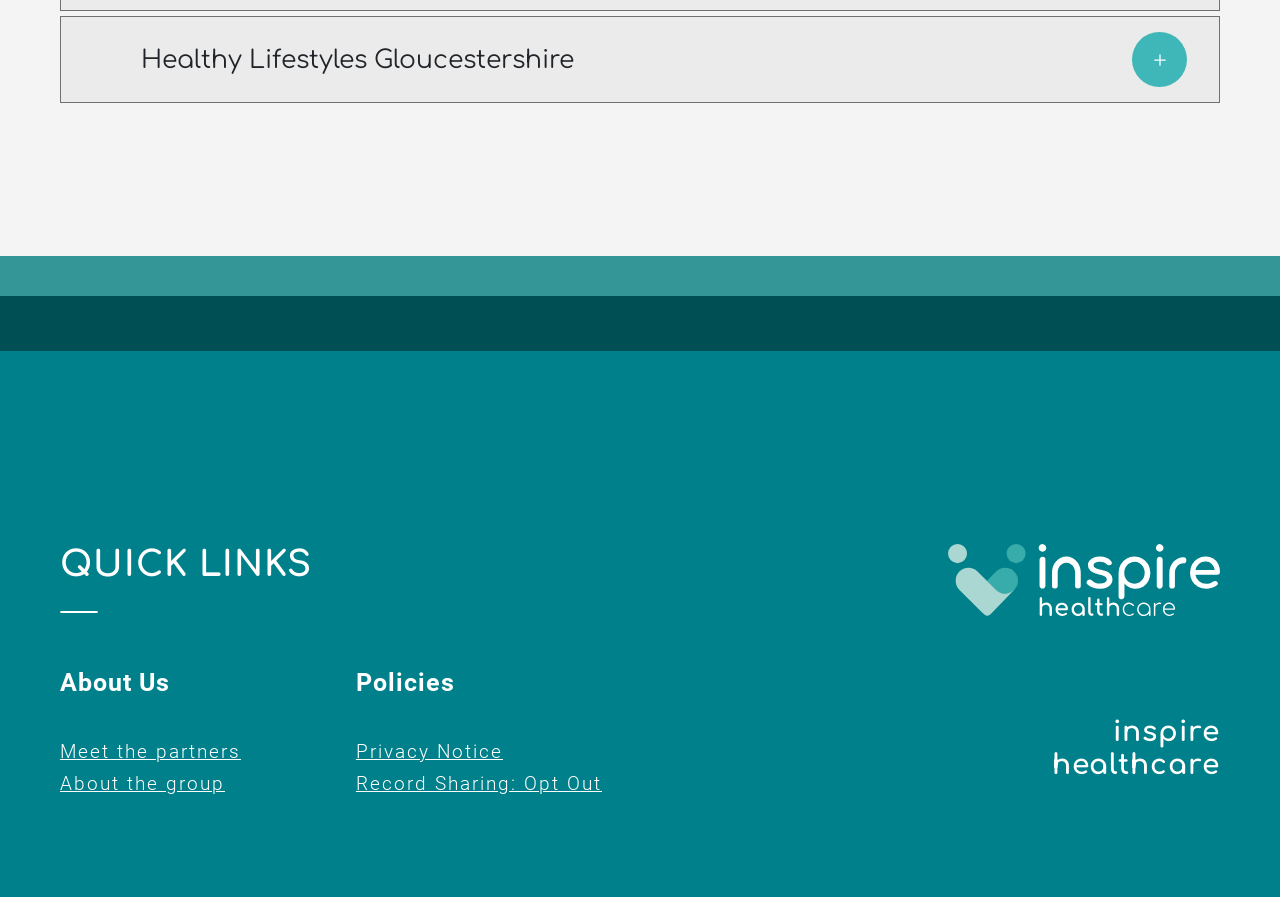What is the name of the healthcare group associated with this website?
Using the picture, provide a one-word or short phrase answer.

Inspire Healthcare